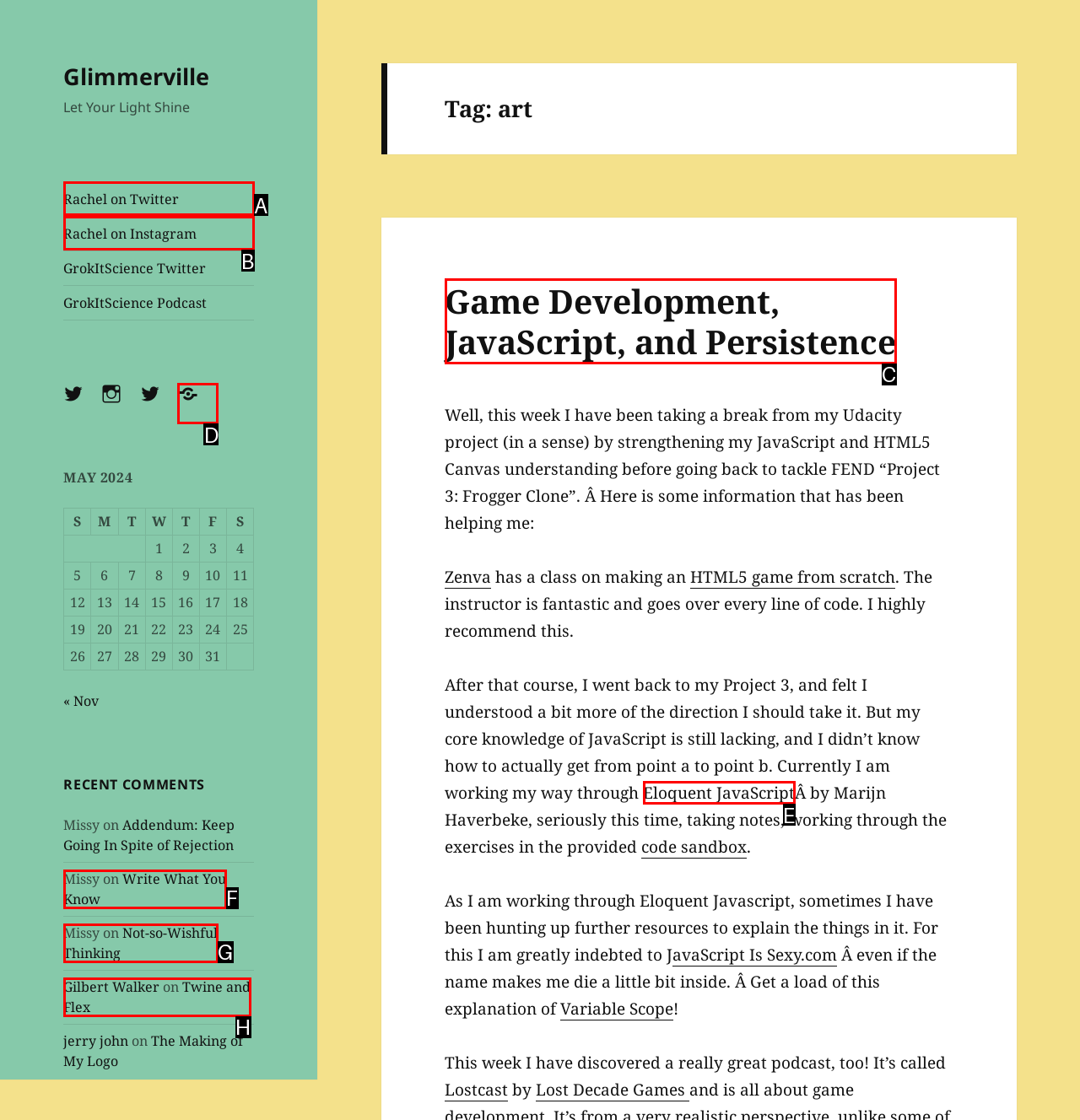Based on the provided element description: GrokItScience Podcast, identify the best matching HTML element. Respond with the corresponding letter from the options shown.

D